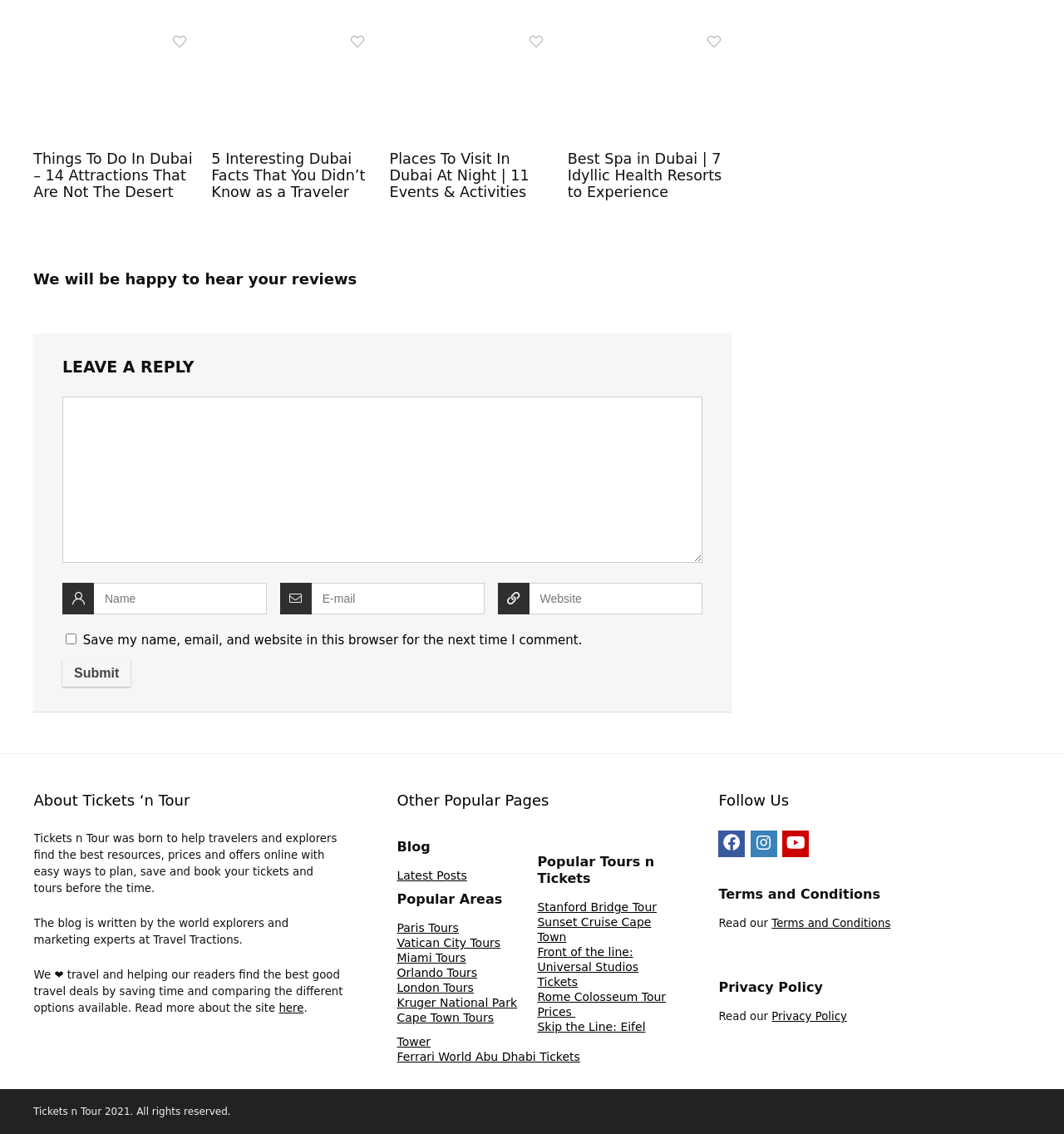Determine the bounding box coordinates of the clickable element to achieve the following action: 'Click the 'Submit' button'. Provide the coordinates as four float values between 0 and 1, formatted as [left, top, right, bottom].

[0.059, 0.582, 0.123, 0.606]